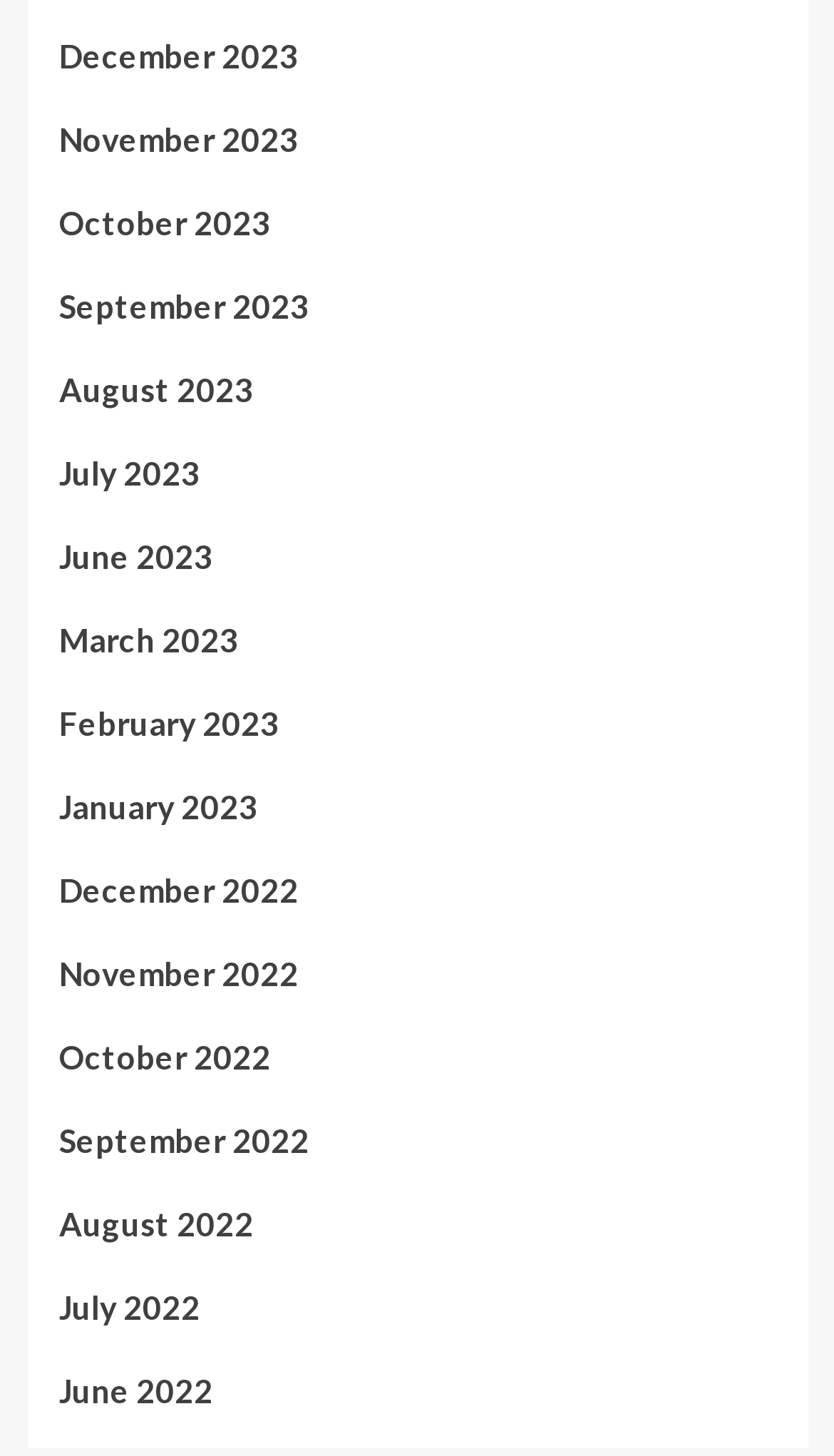Please predict the bounding box coordinates (top-left x, top-left y, bottom-right x, bottom-right y) for the UI element in the screenshot that fits the description: Menu

None